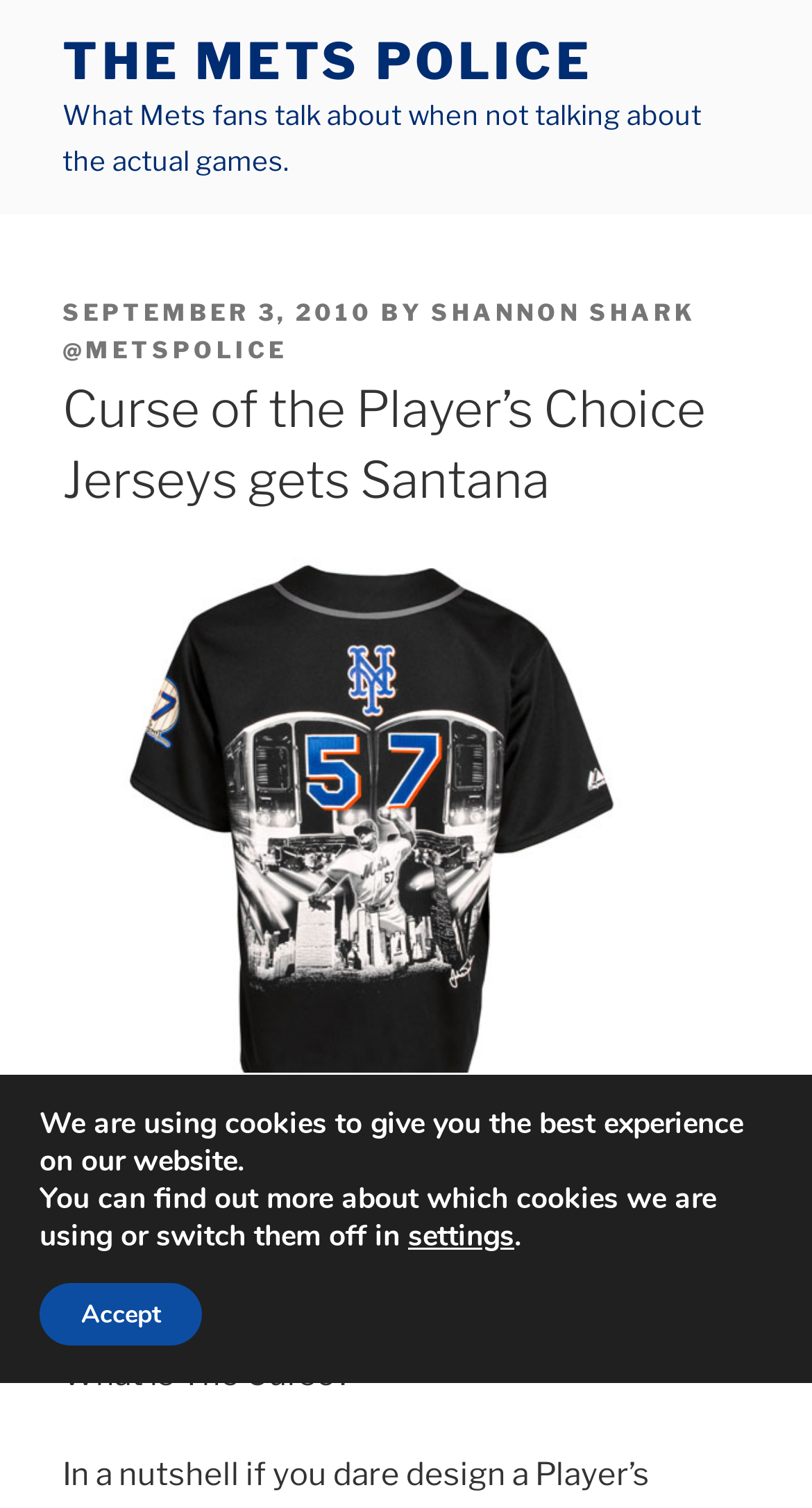Find the UI element described as: "Free Academic Tools" and predict its bounding box coordinates. Ensure the coordinates are four float numbers between 0 and 1, [left, top, right, bottom].

None